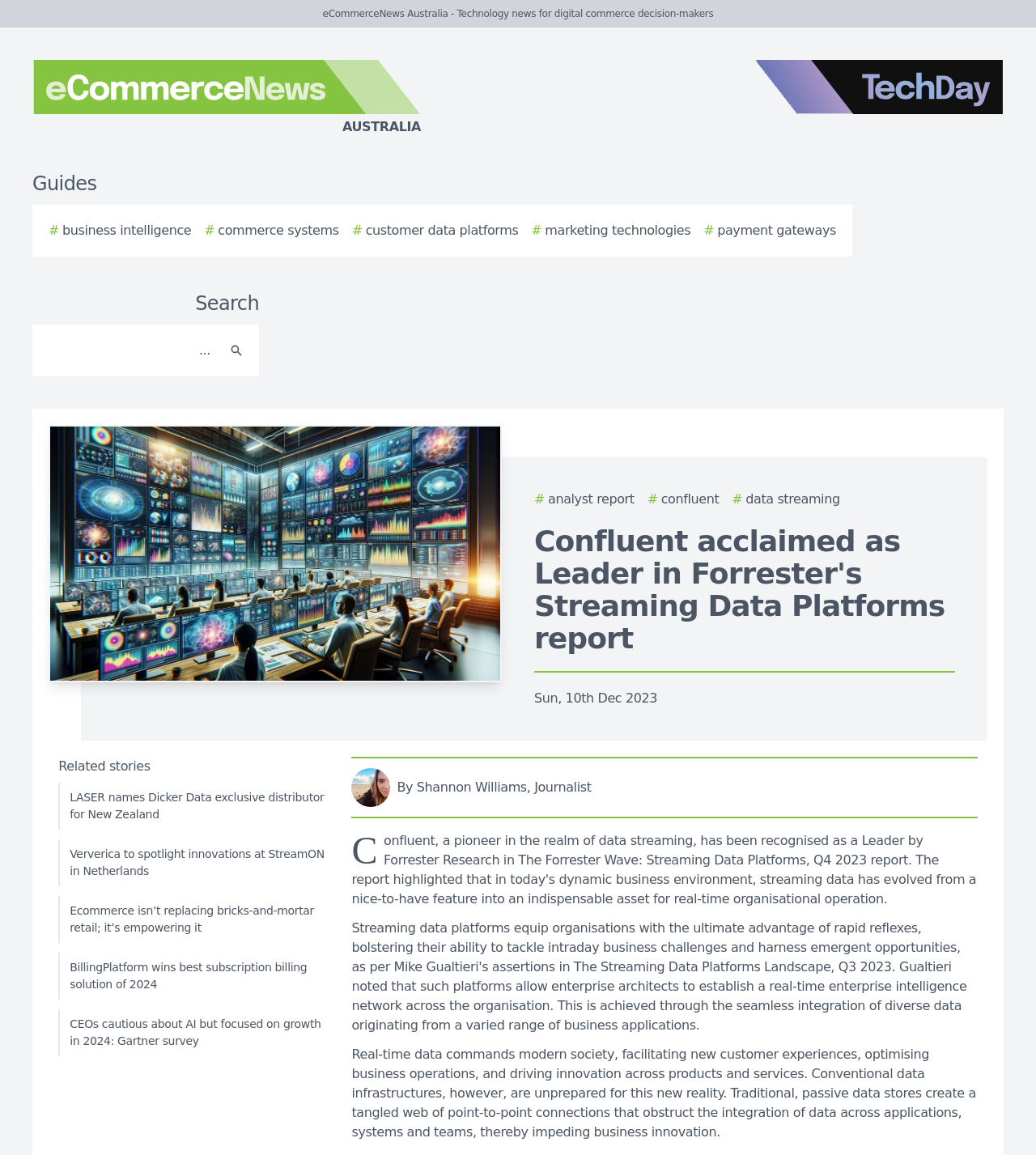Please find and generate the text of the main header of the webpage.

Confluent acclaimed as Leader in Forrester's Streaming Data Platforms report